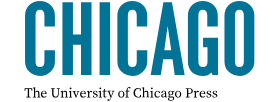What kind of aesthetic does the design reflect?
Using the image, answer in one word or phrase.

Scholarly